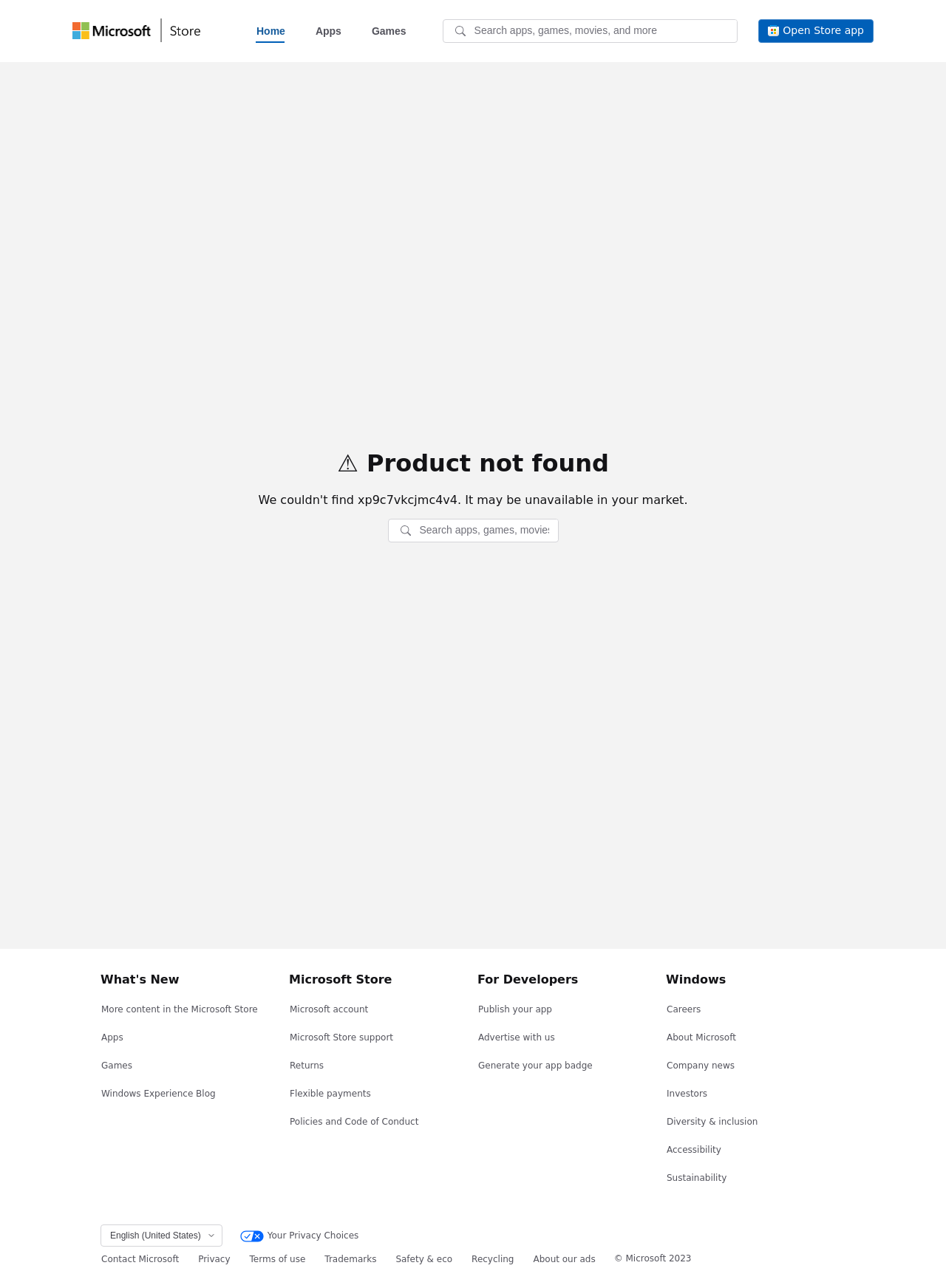Identify the bounding box coordinates of the element to click to follow this instruction: 'Open Store app'. Ensure the coordinates are four float values between 0 and 1, provided as [left, top, right, bottom].

[0.802, 0.015, 0.923, 0.033]